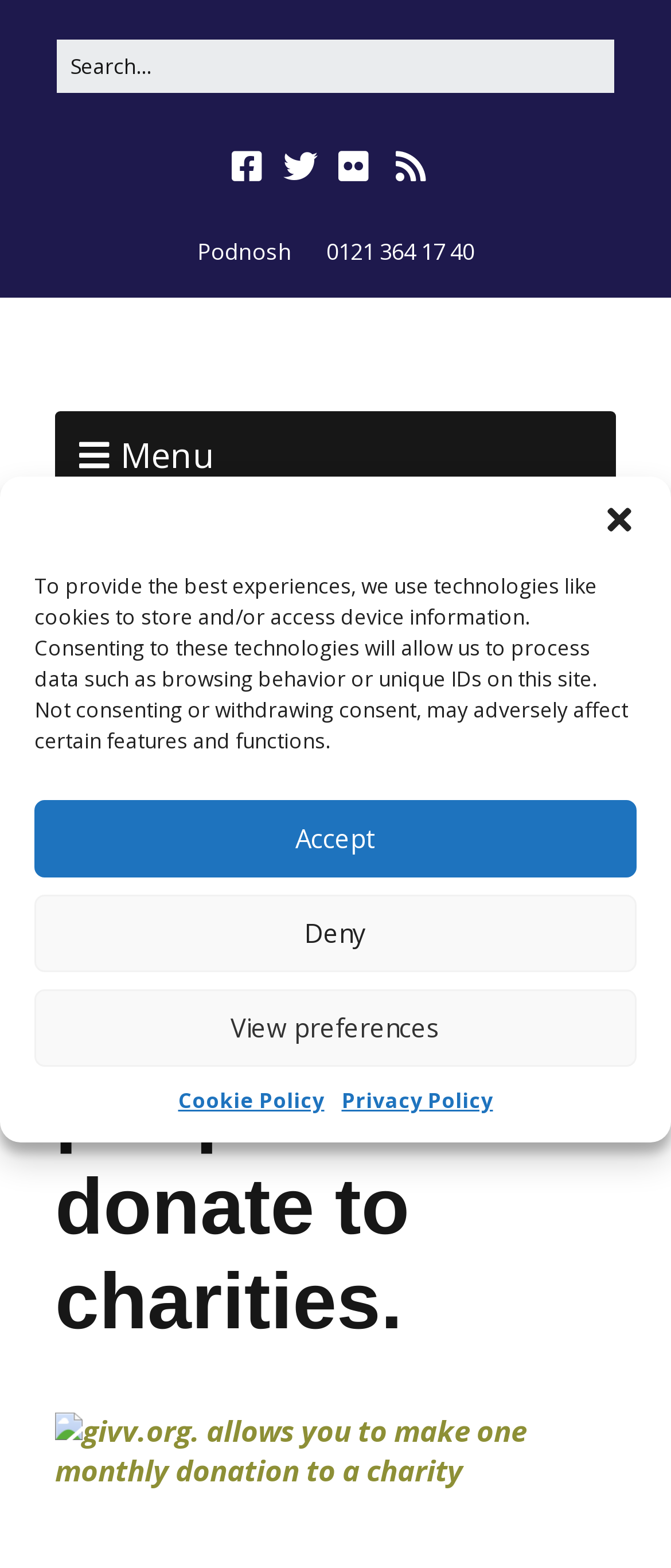Provide a one-word or short-phrase response to the question:
What is the date of the article?

16TH FEBRUARY 2010